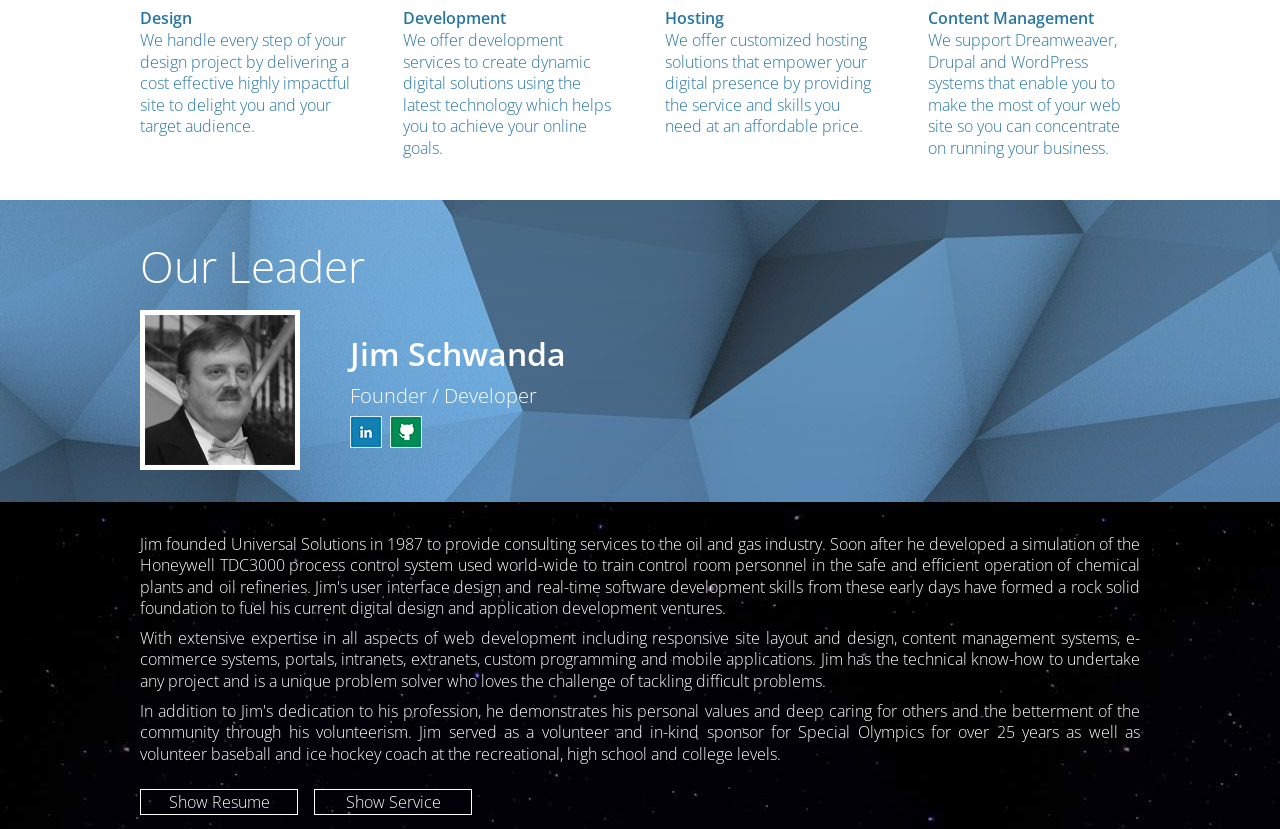Given the description "About", provide the bounding box coordinates of the corresponding UI element.

None